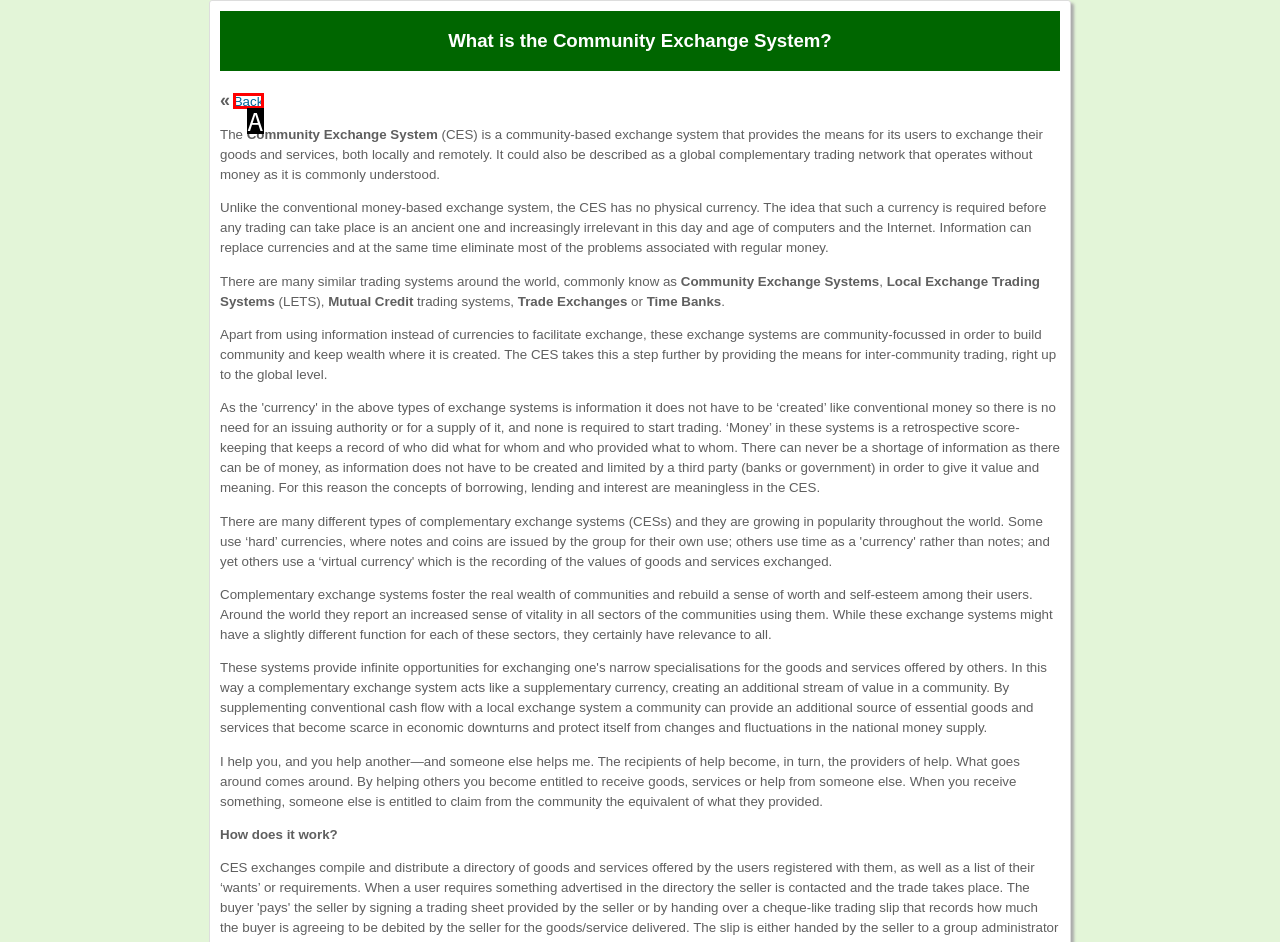Based on the description: Back, identify the matching lettered UI element.
Answer by indicating the letter from the choices.

A